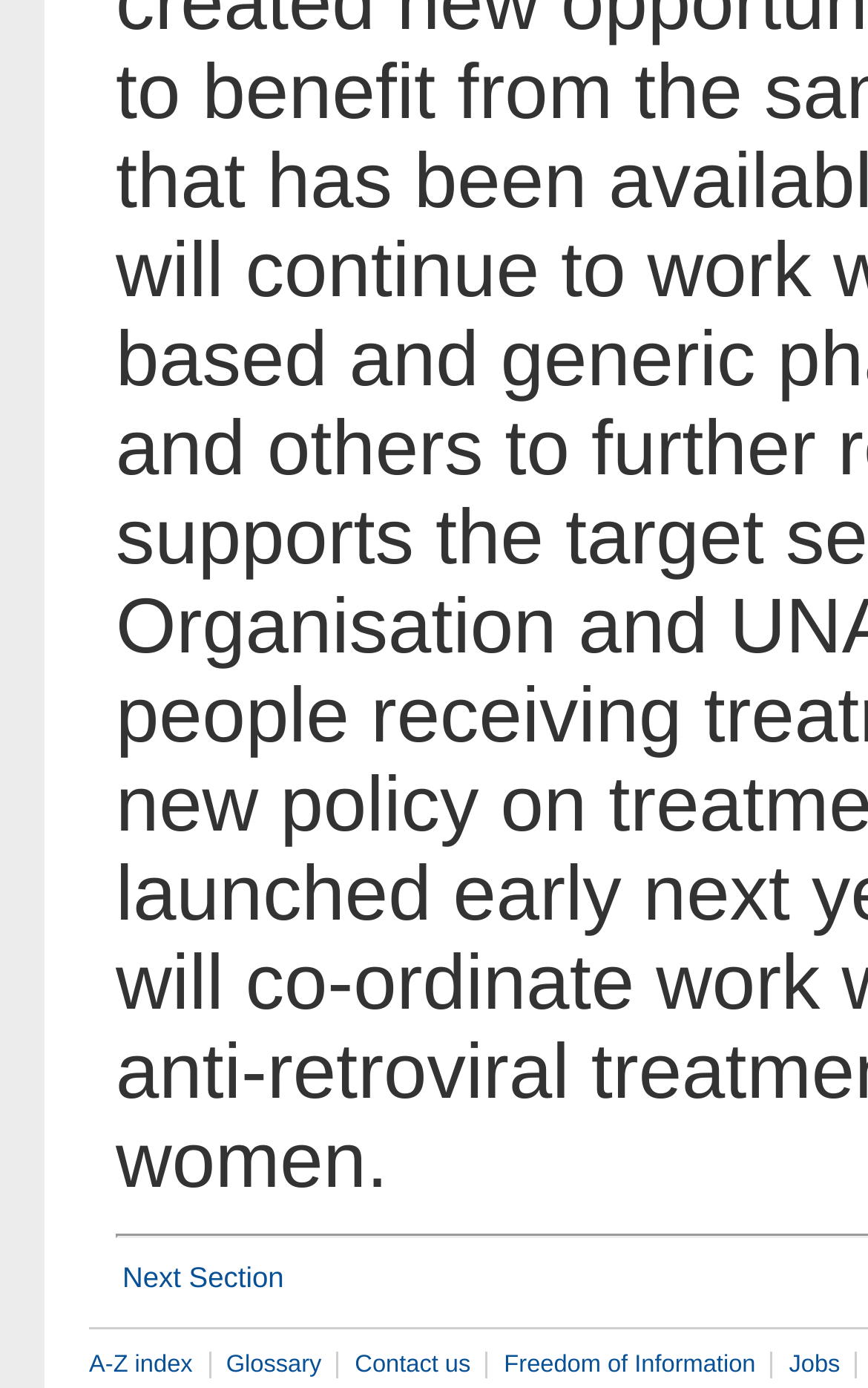Please give a concise answer to this question using a single word or phrase: 
What is the text of the first link at the bottom of the page?

A-Z index